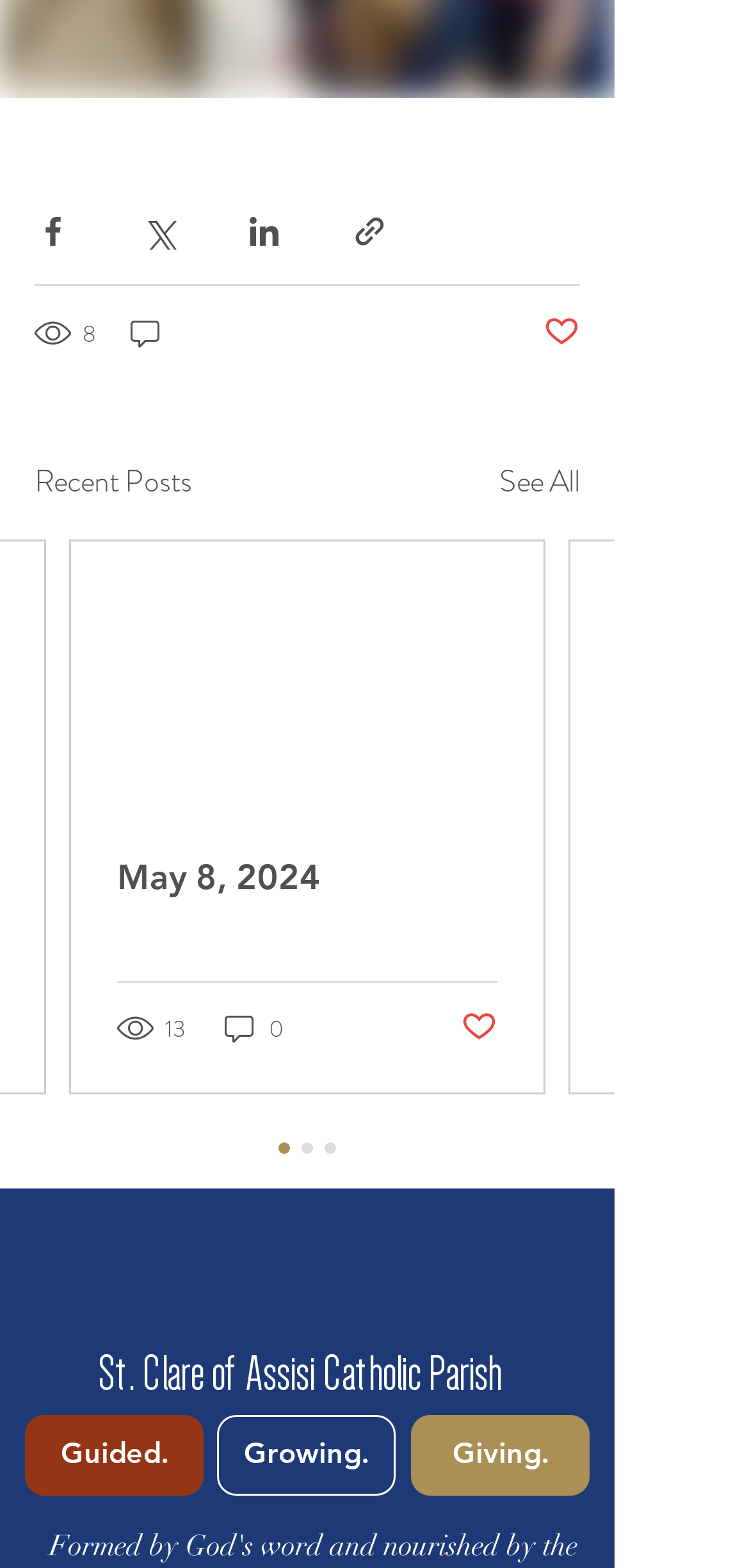Determine the coordinates of the bounding box for the clickable area needed to execute this instruction: "Click the search button".

None